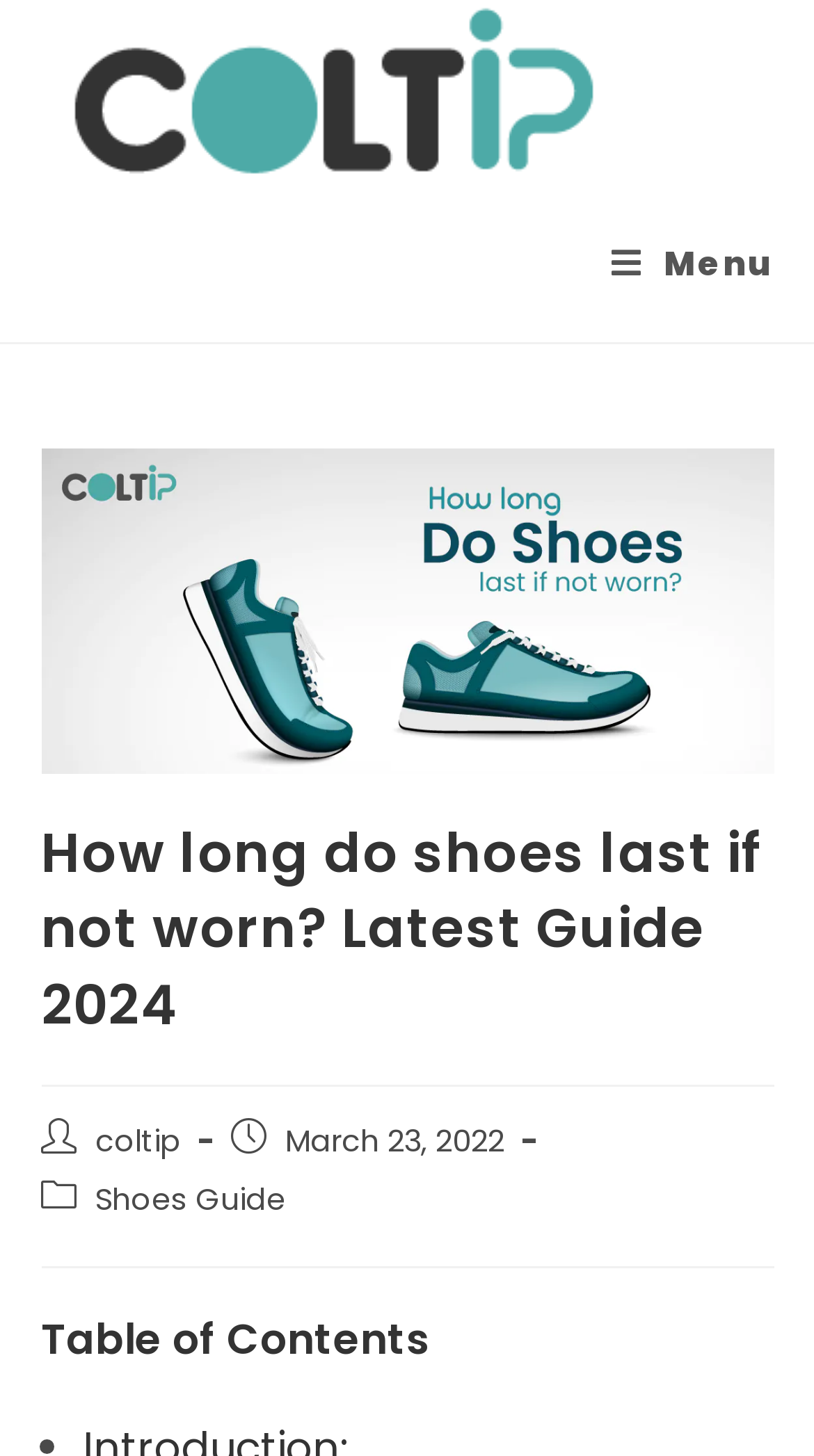Please analyze the image and give a detailed answer to the question:
What is the logo of the website?

I found the logo by looking at the top-left corner of the webpage, where I saw a link element with the text 'Coltip logo' and an image element with the same description. This suggests that the logo is a visual representation of the 'Coltip' brand.